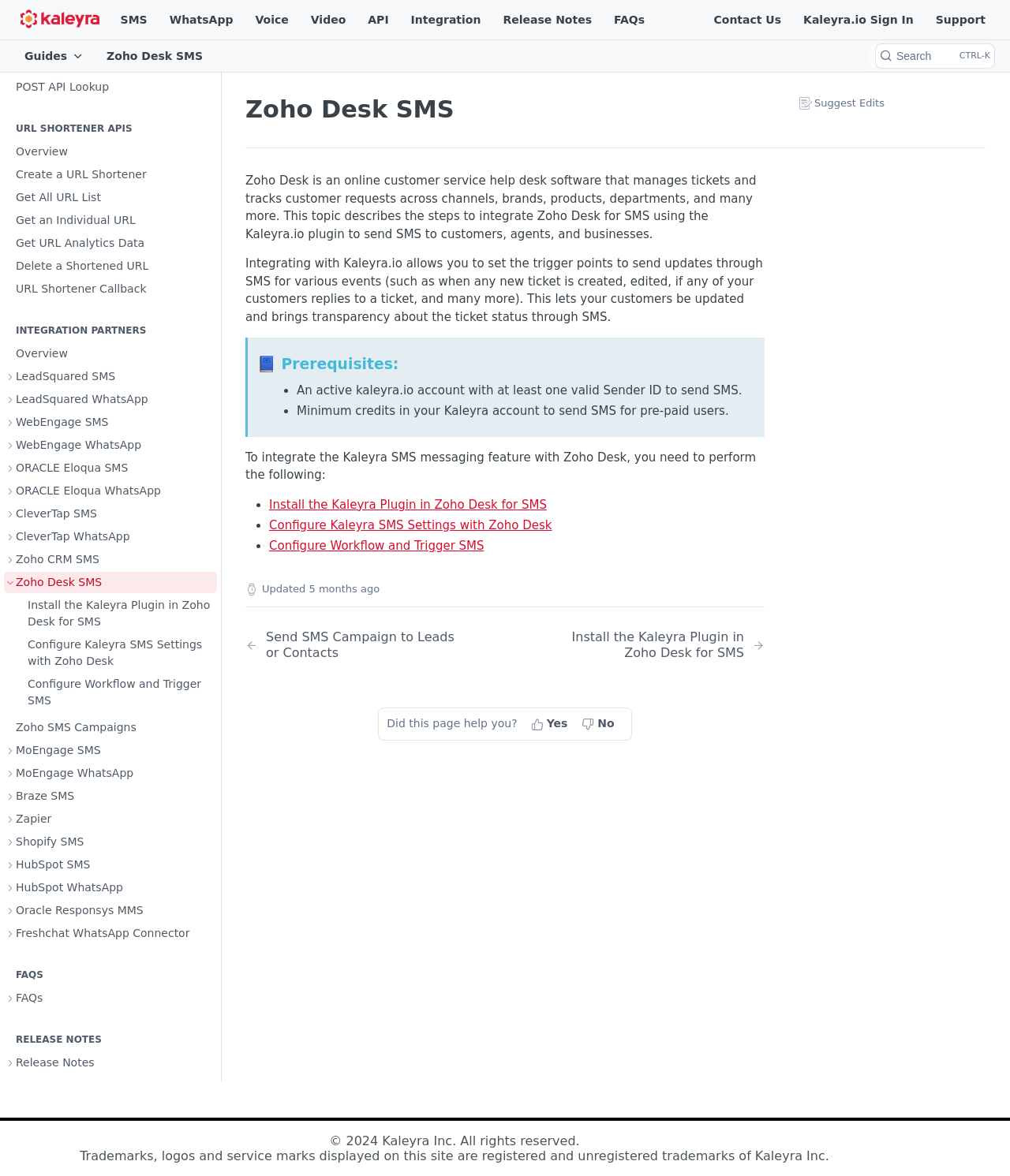What is the text of the first link on the webpage?
Based on the image, provide your answer in one word or phrase.

Jump to Content